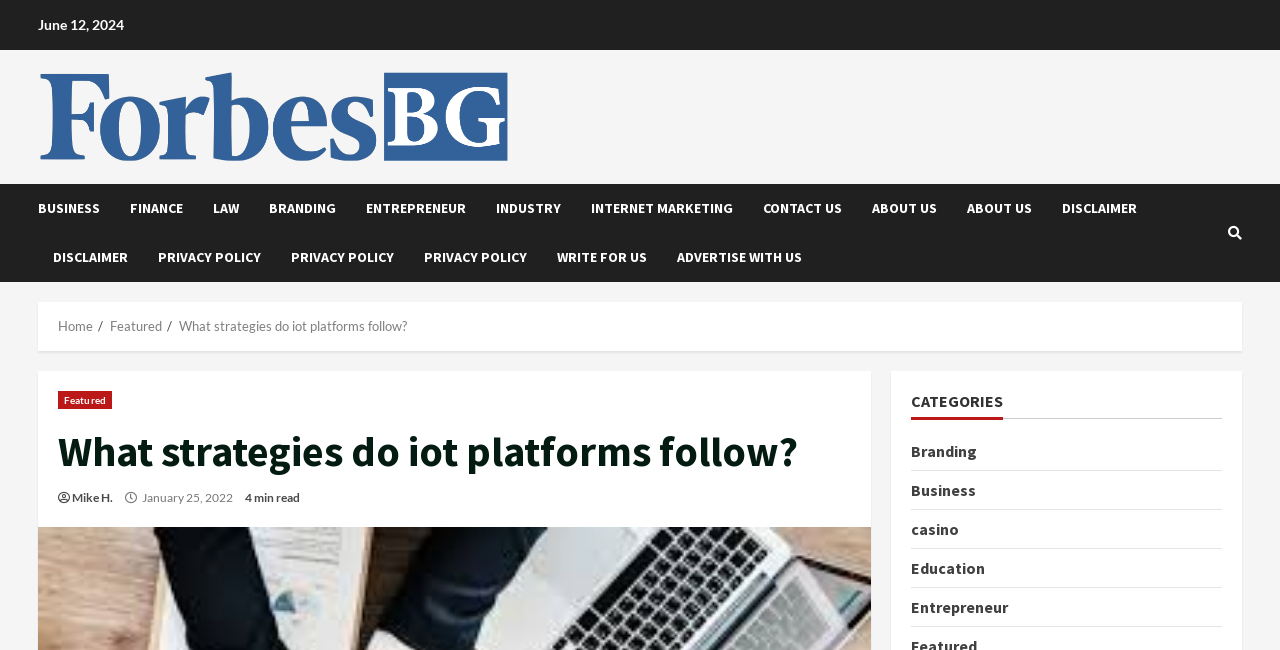Please identify the bounding box coordinates of the clickable element to fulfill the following instruction: "Contact US". The coordinates should be four float numbers between 0 and 1, i.e., [left, top, right, bottom].

[0.584, 0.283, 0.67, 0.358]